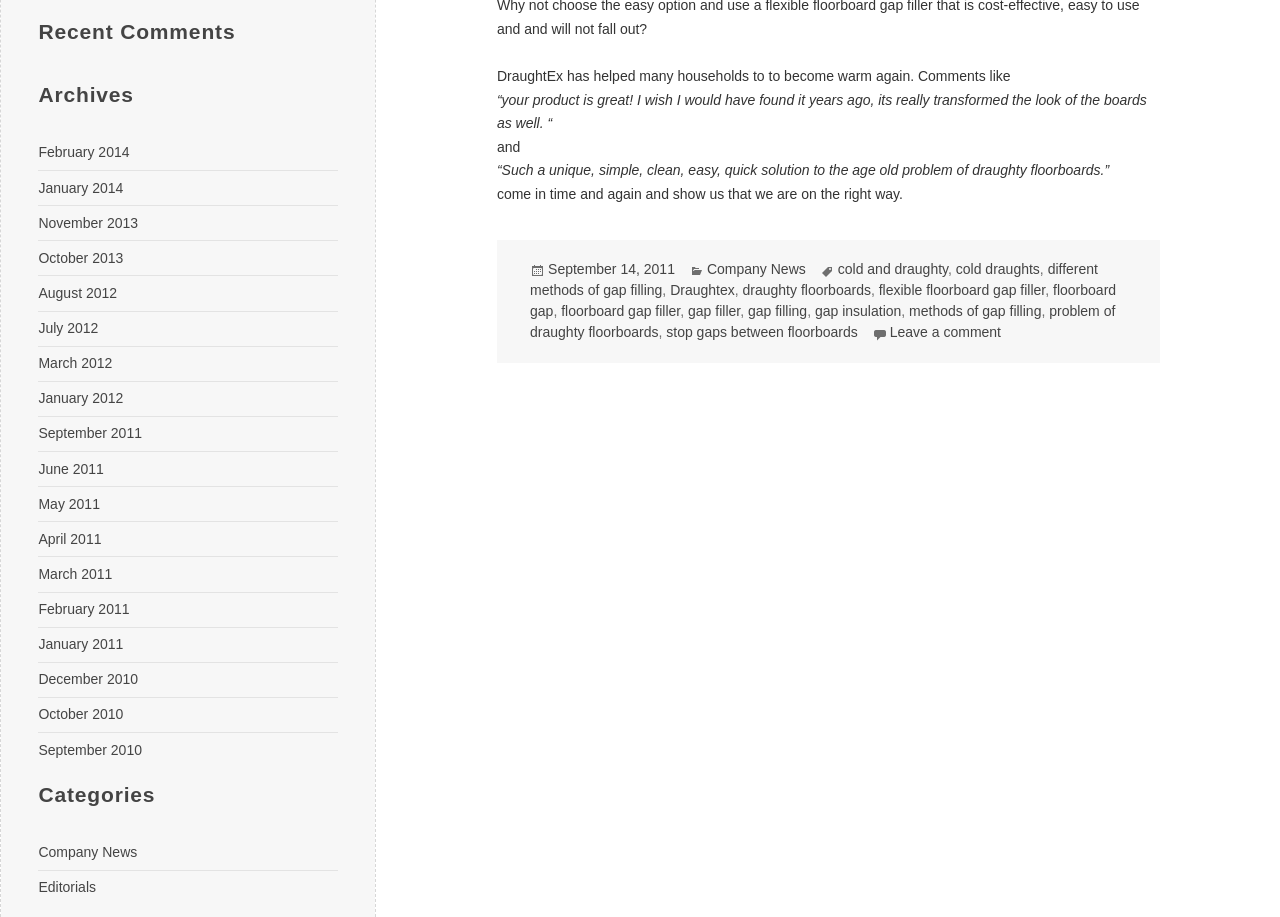Using the provided element description, identify the bounding box coordinates as (top-left x, top-left y, bottom-right x, bottom-right y). Ensure all values are between 0 and 1. Description: Uncategorized

None